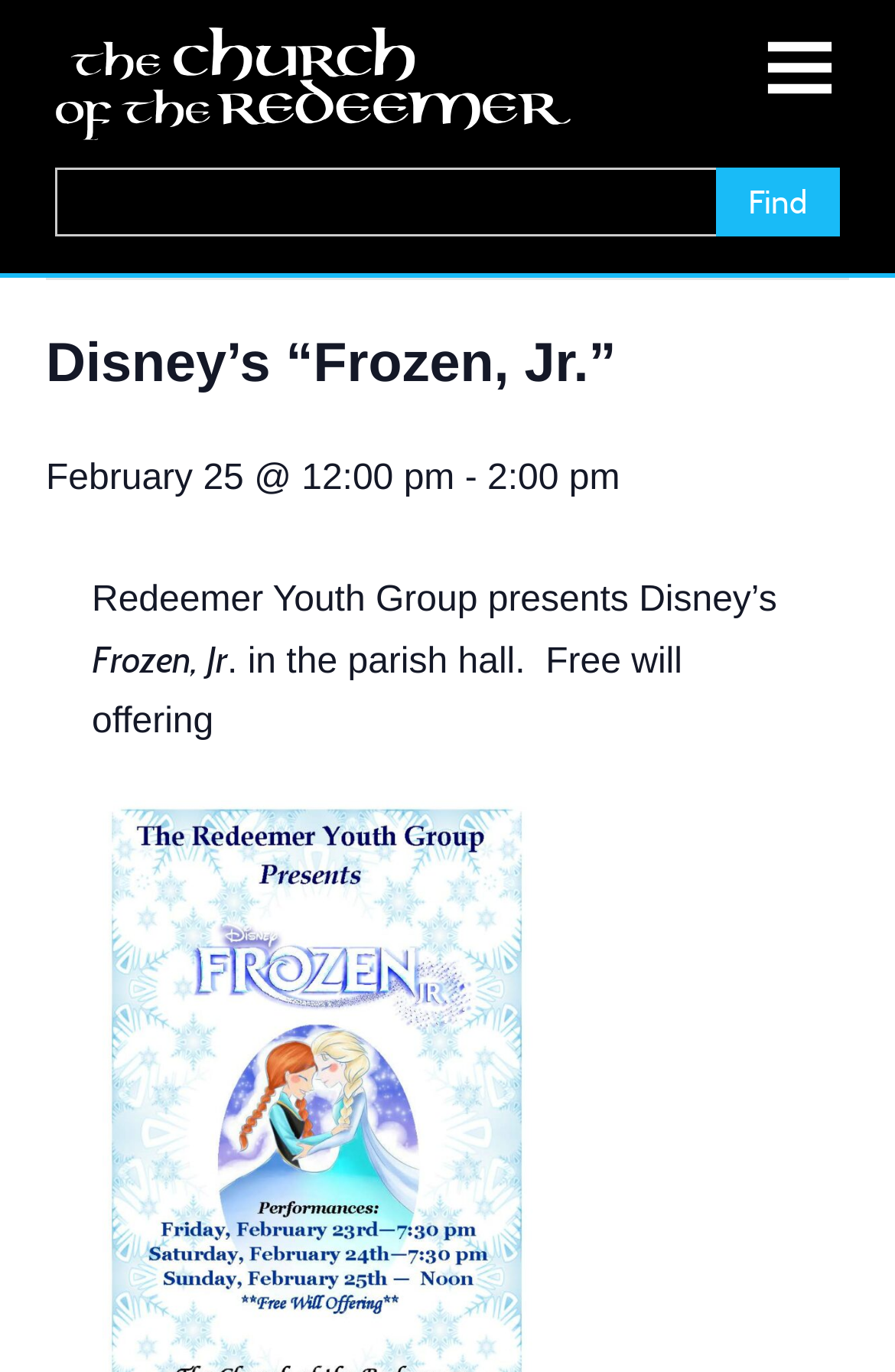Can you identify and provide the main heading of the webpage?

Disney’s “Frozen, Jr.”